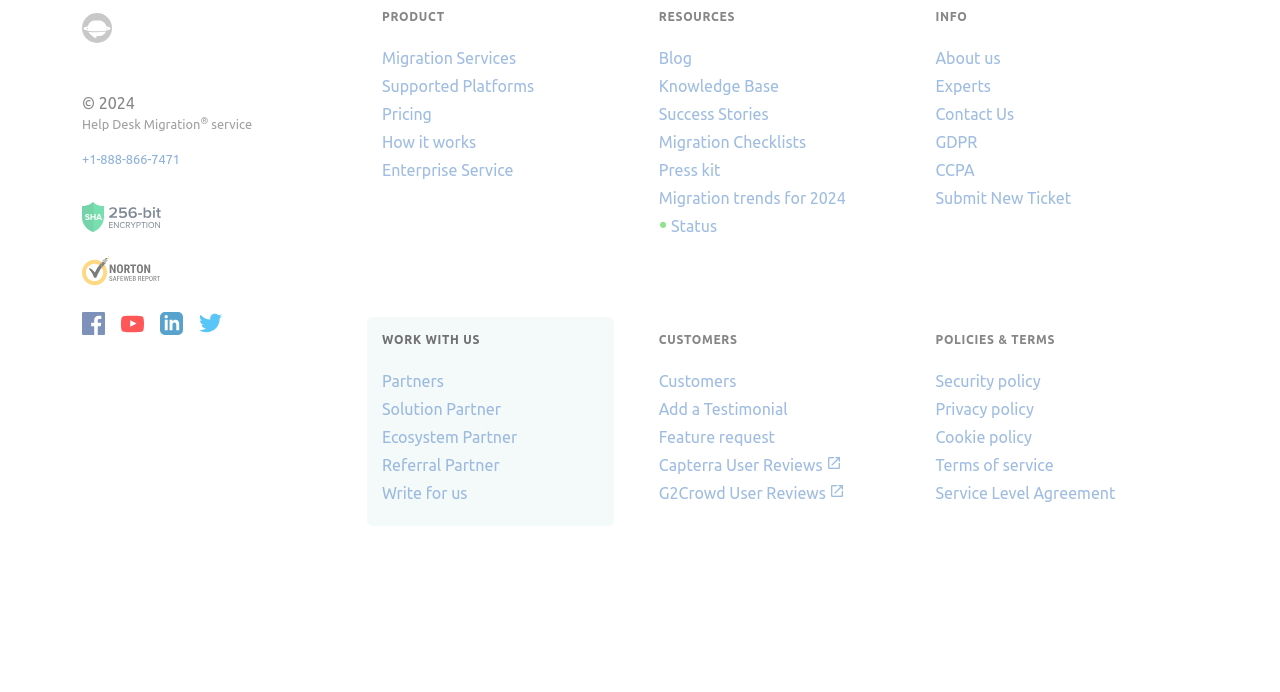Identify the bounding box of the HTML element described as: "Blog".

[0.515, 0.071, 0.541, 0.097]